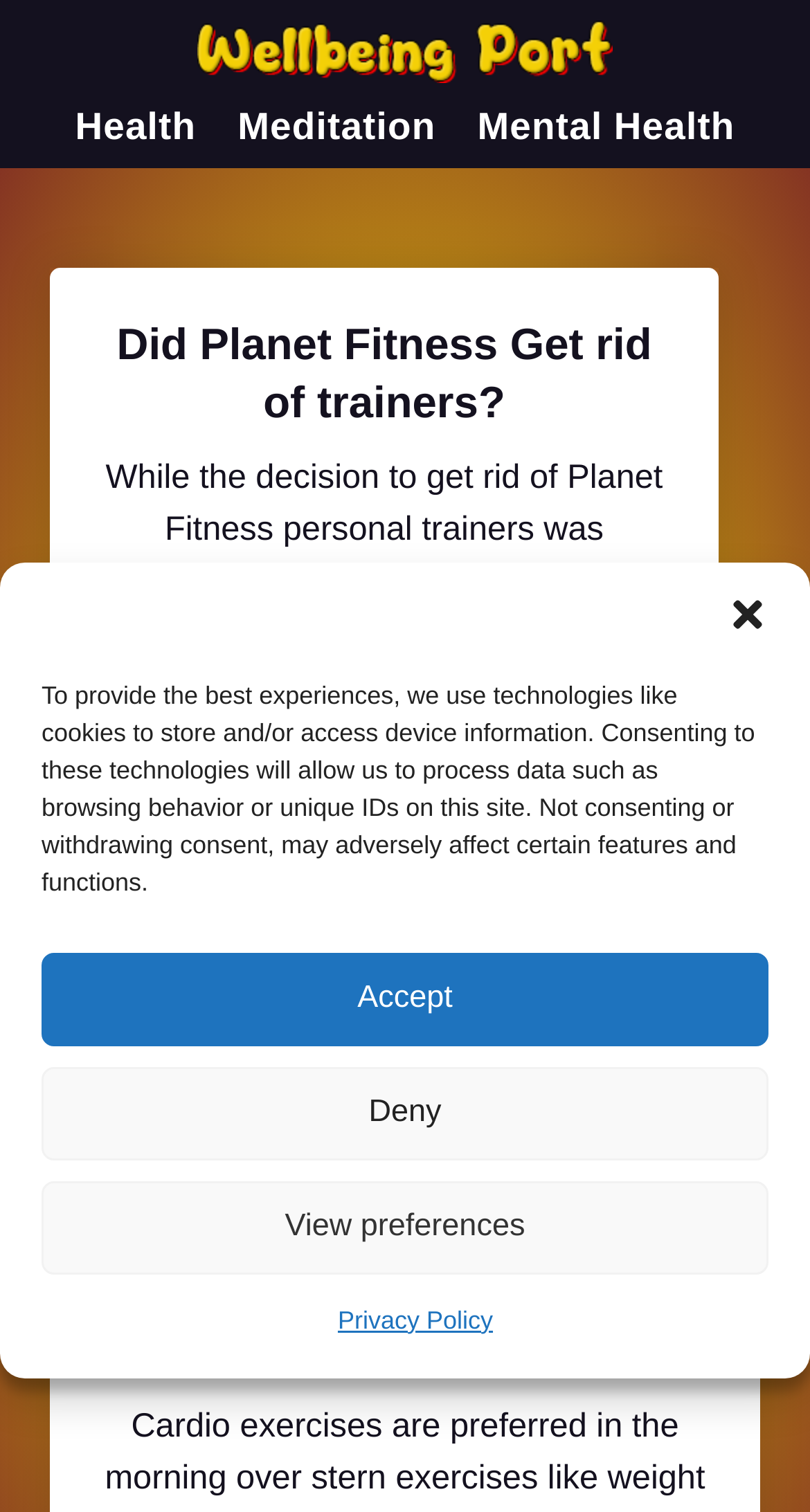Consider the image and give a detailed and elaborate answer to the question: 
What is the purpose of the dialog box?

The dialog box has a text element with the content 'To provide the best experiences, we use technologies like cookies to store and/or access device information.' and buttons to accept, deny, or view preferences, which suggests that the purpose of the dialog box is to manage user consent.